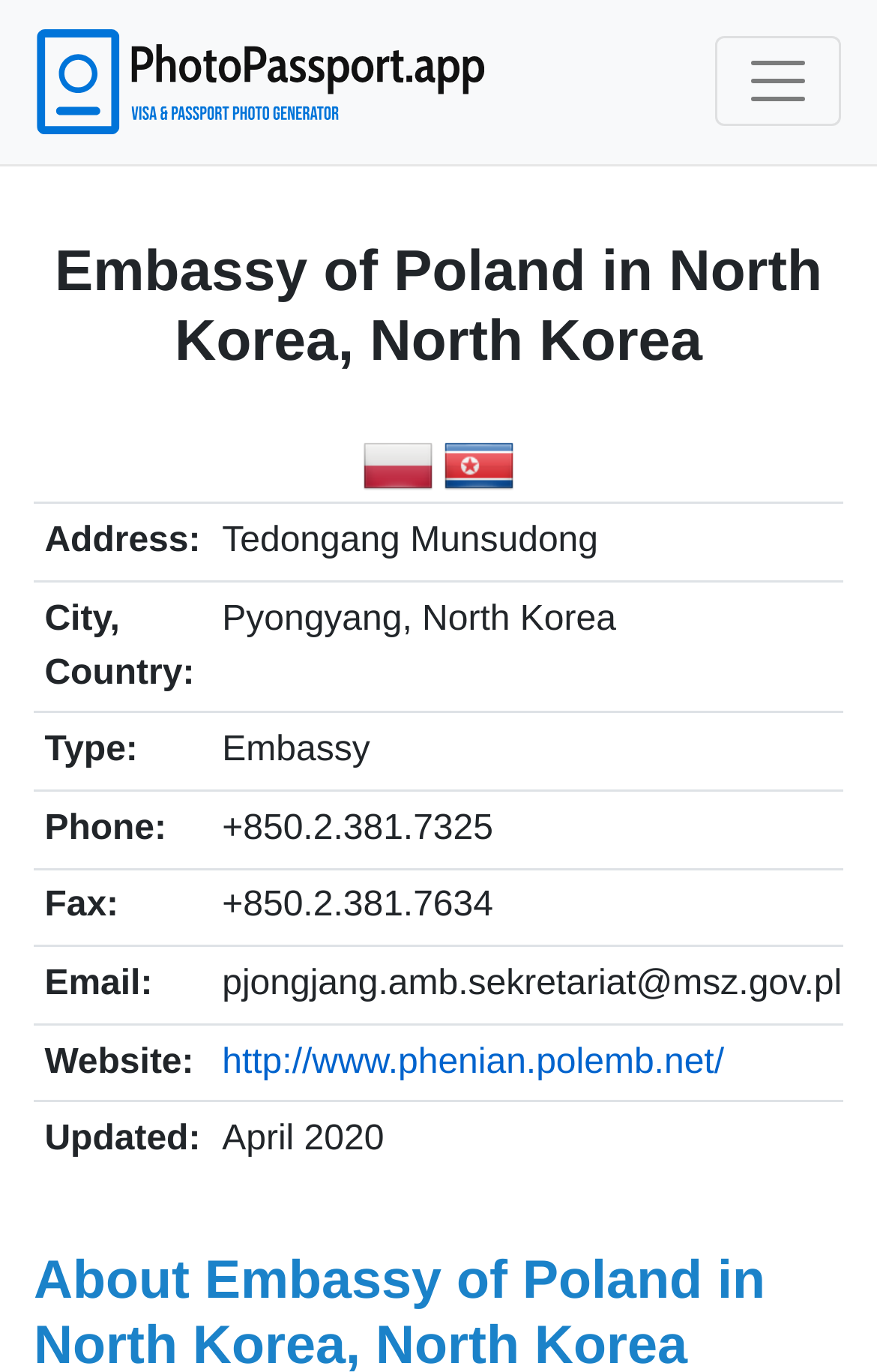When was the embassy information last updated?
Provide a concise answer using a single word or phrase based on the image.

April 2020